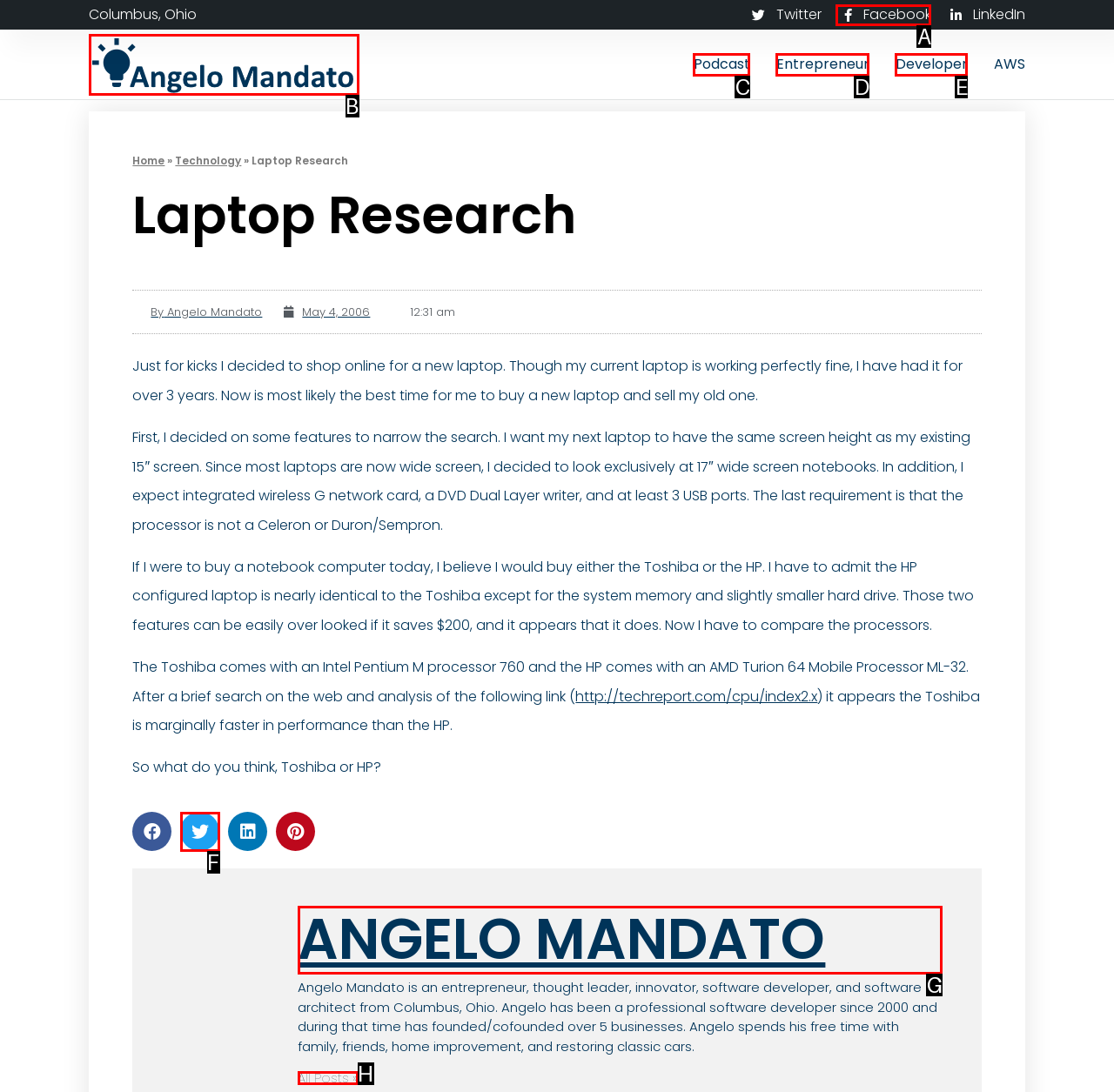Based on the given description: aria-label="Share on twitter", determine which HTML element is the best match. Respond with the letter of the chosen option.

F